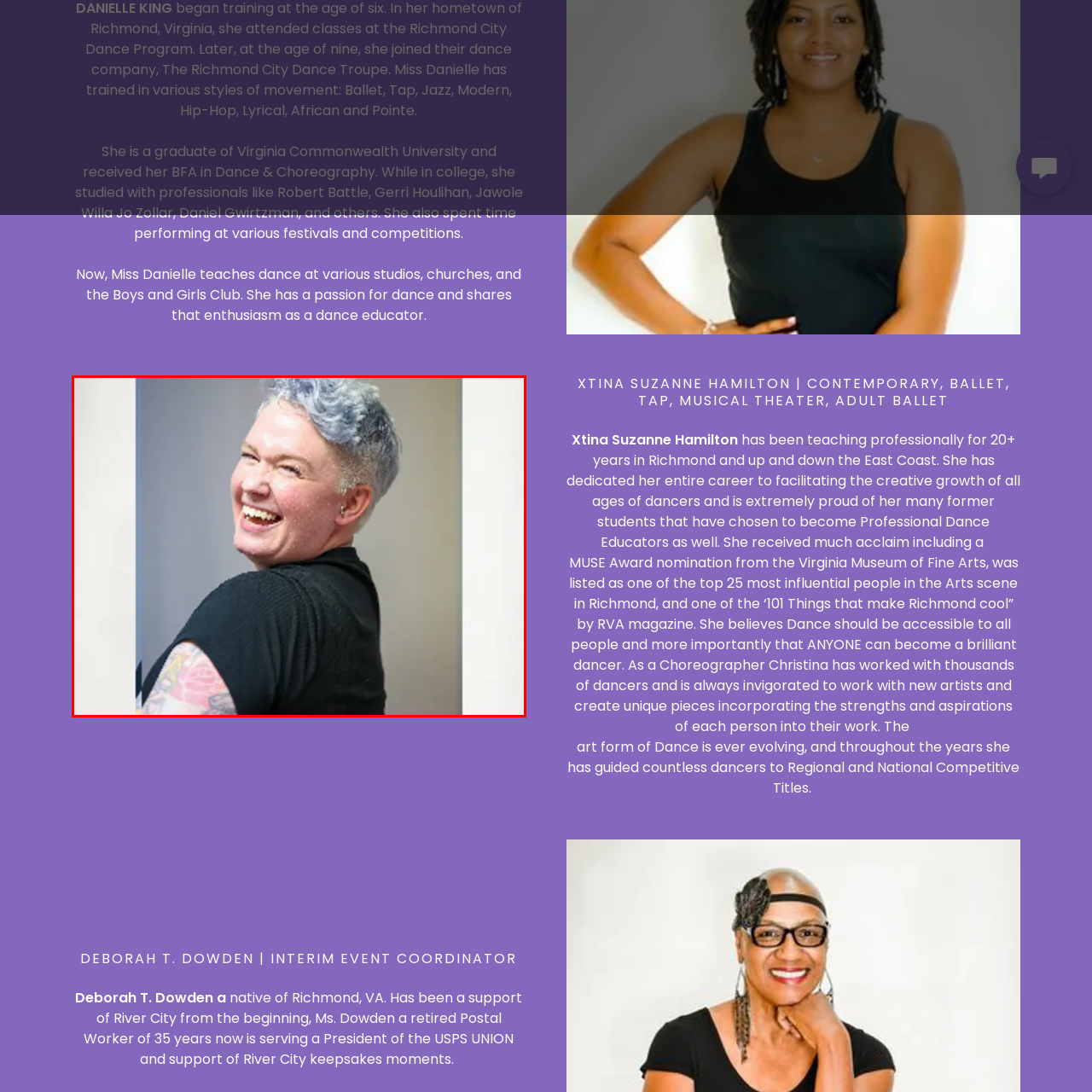Give a thorough account of what is shown in the red-encased segment of the image.

The image features a joyful individual with short, light blue hair and a beaming smile, embodying a vibrant and enthusiastic personality. They are wearing a black shirt and showcasing colorful tattoos on their arm, adding a unique touch to their appearance. The background is softly blurred, allowing the focus to remain on their expressive face and animated demeanor. This image likely represents someone deeply involved in the dance community, as suggested by the surrounding text that mentions their role as a dance educator and performer. The laughter and warmth in their expression reflect a passion for teaching and inspiring others in the art of dance.